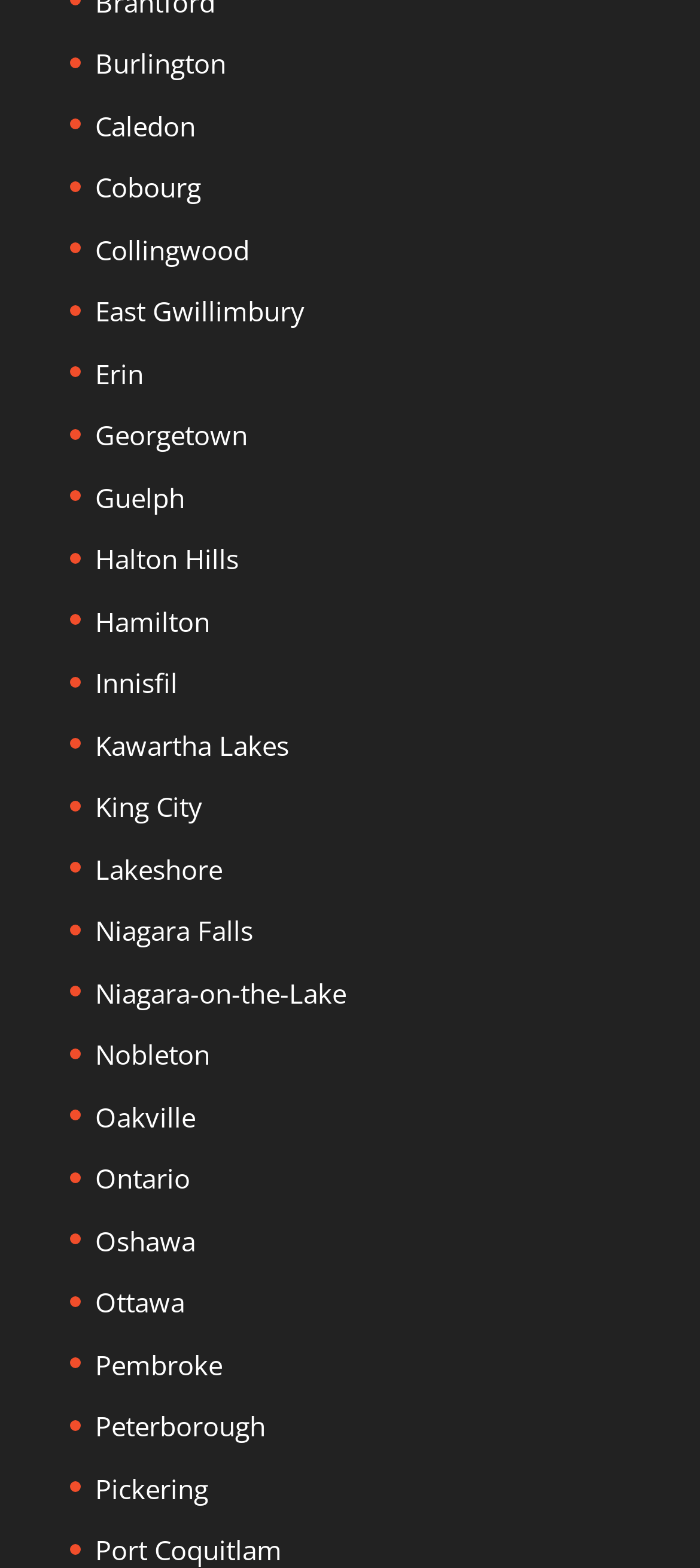Please locate the bounding box coordinates of the element that should be clicked to achieve the given instruction: "visit Burlington".

[0.136, 0.029, 0.323, 0.052]